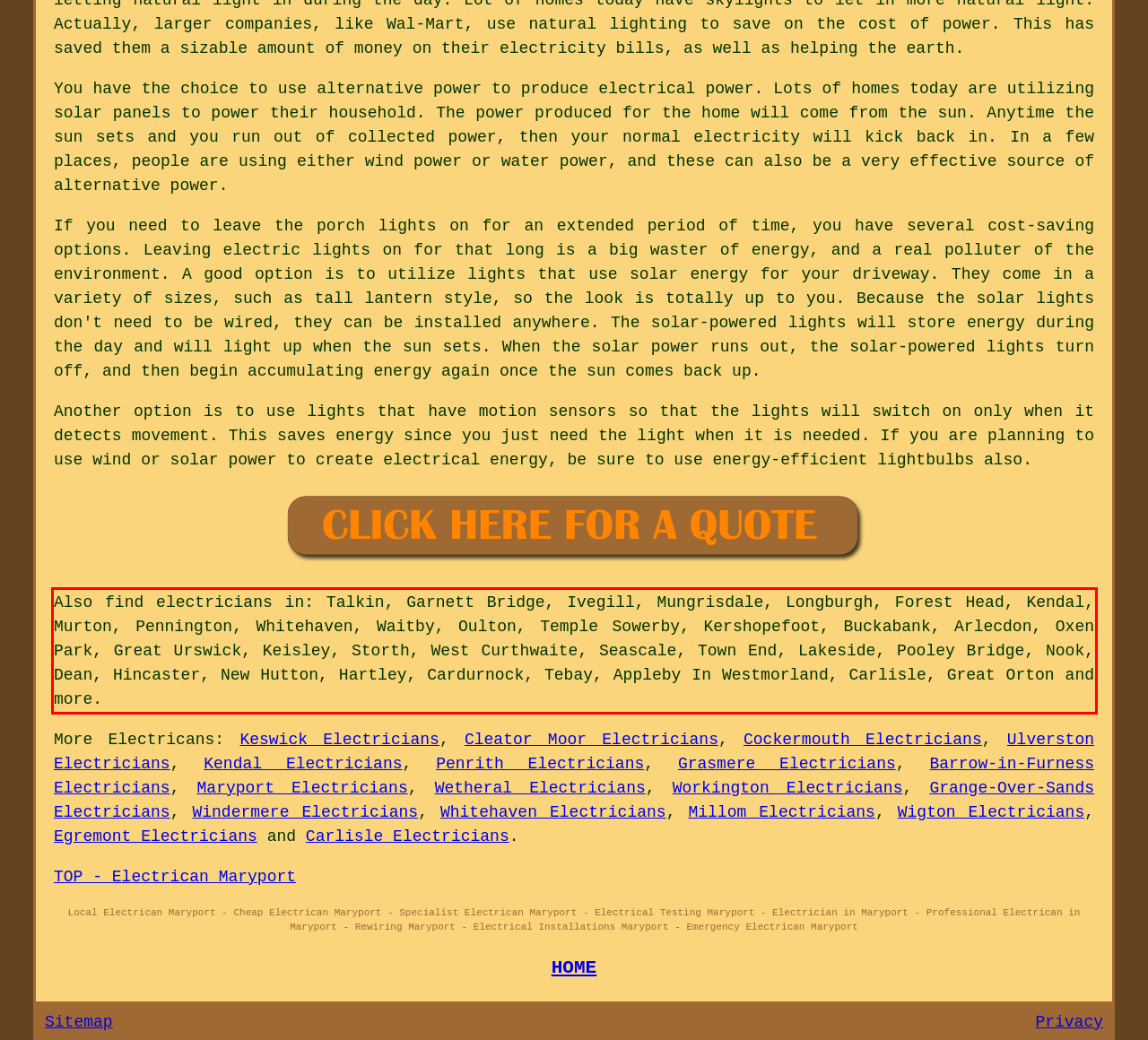Using OCR, extract the text content found within the red bounding box in the given webpage screenshot.

Also find electricians in: Talkin, Garnett Bridge, Ivegill, Mungrisdale, Longburgh, Forest Head, Kendal, Murton, Pennington, Whitehaven, Waitby, Oulton, Temple Sowerby, Kershopefoot, Buckabank, Arlecdon, Oxen Park, Great Urswick, Keisley, Storth, West Curthwaite, Seascale, Town End, Lakeside, Pooley Bridge, Nook, Dean, Hincaster, New Hutton, Hartley, Cardurnock, Tebay, Appleby In Westmorland, Carlisle, Great Orton and more.